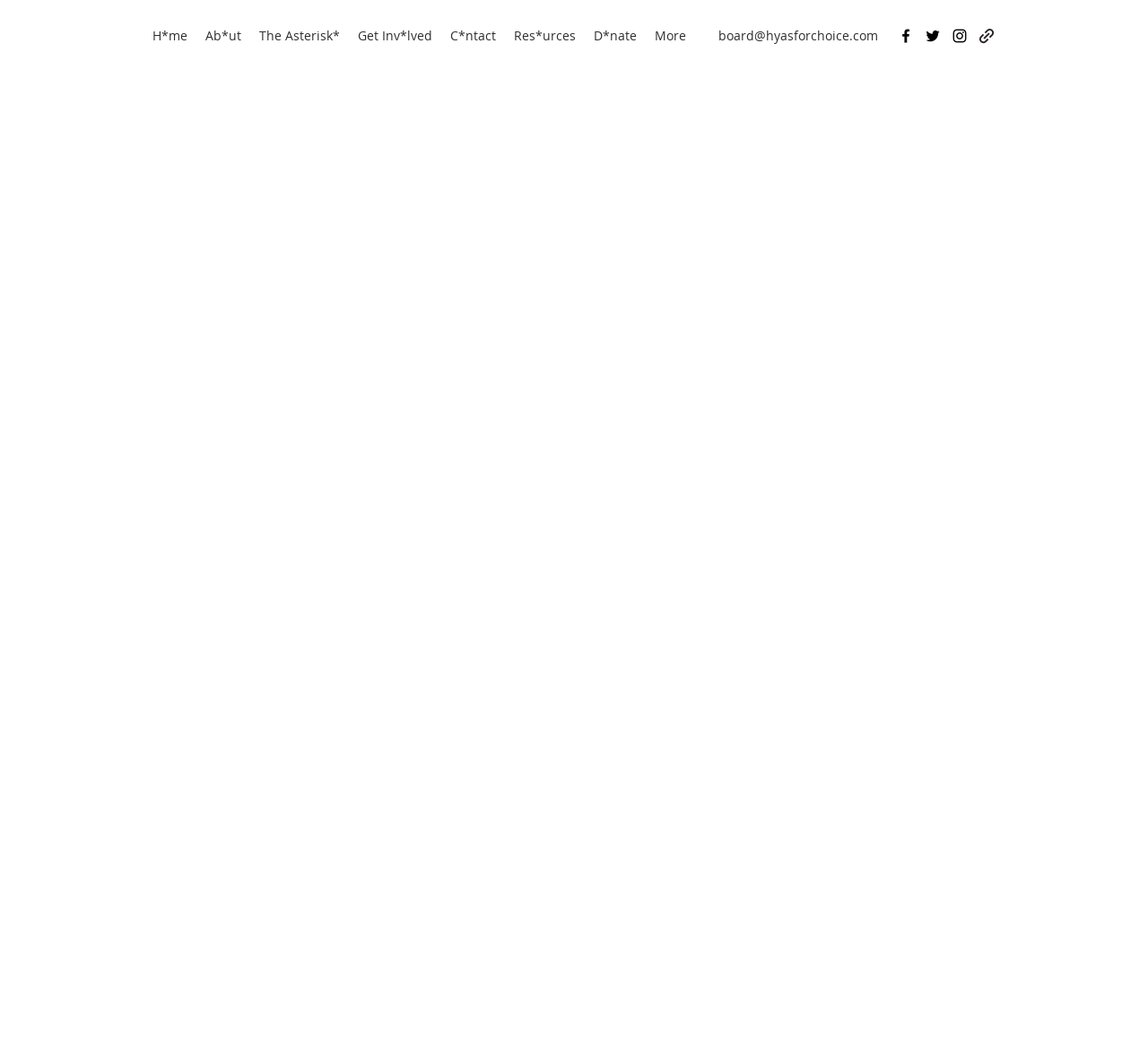What is the email address provided on the webpage?
Give a one-word or short phrase answer based on the image.

board@hyasforchoice.com